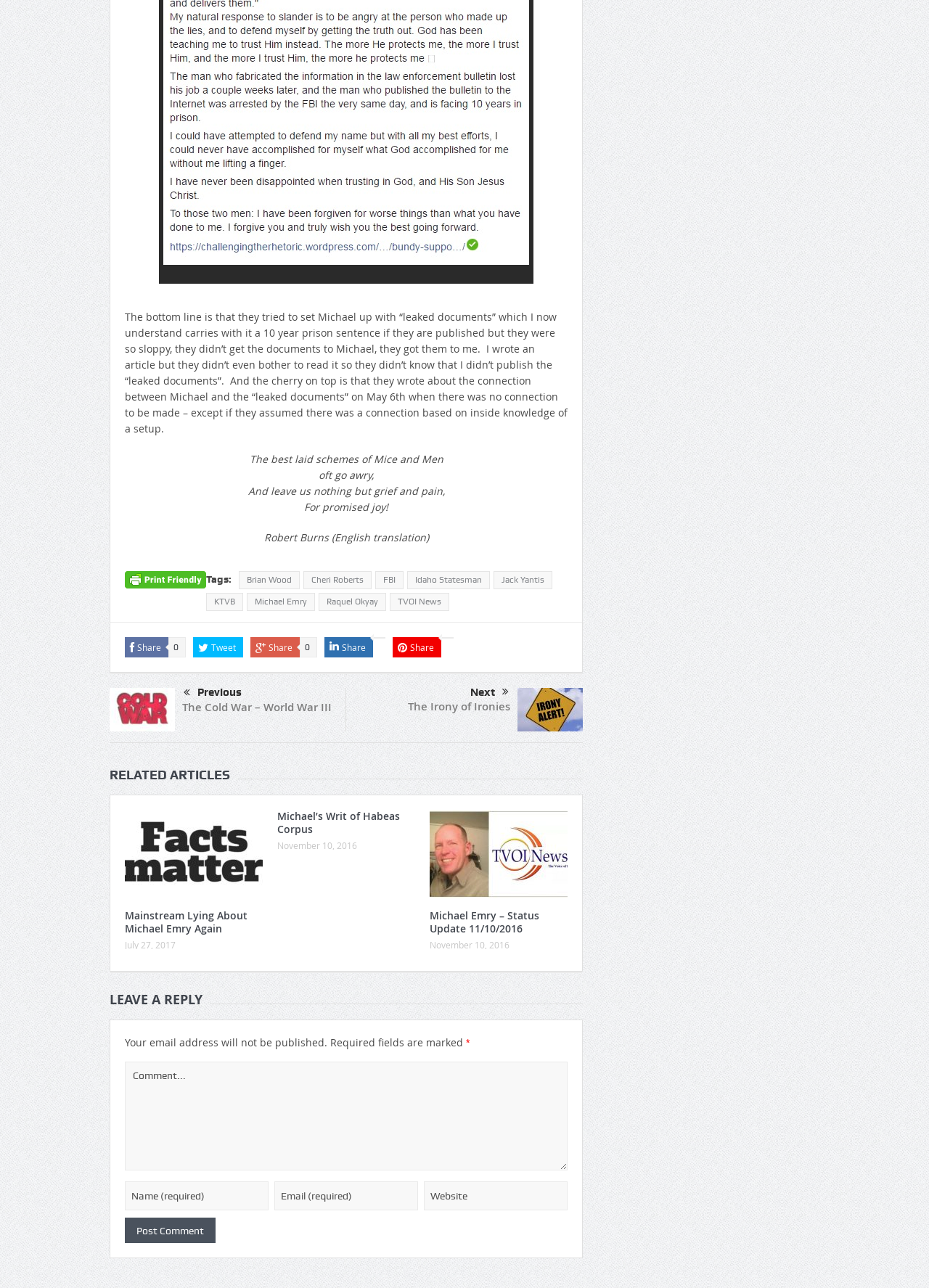Locate the bounding box coordinates of the element that needs to be clicked to carry out the instruction: "view January 2022". The coordinates should be given as four float numbers ranging from 0 to 1, i.e., [left, top, right, bottom].

None